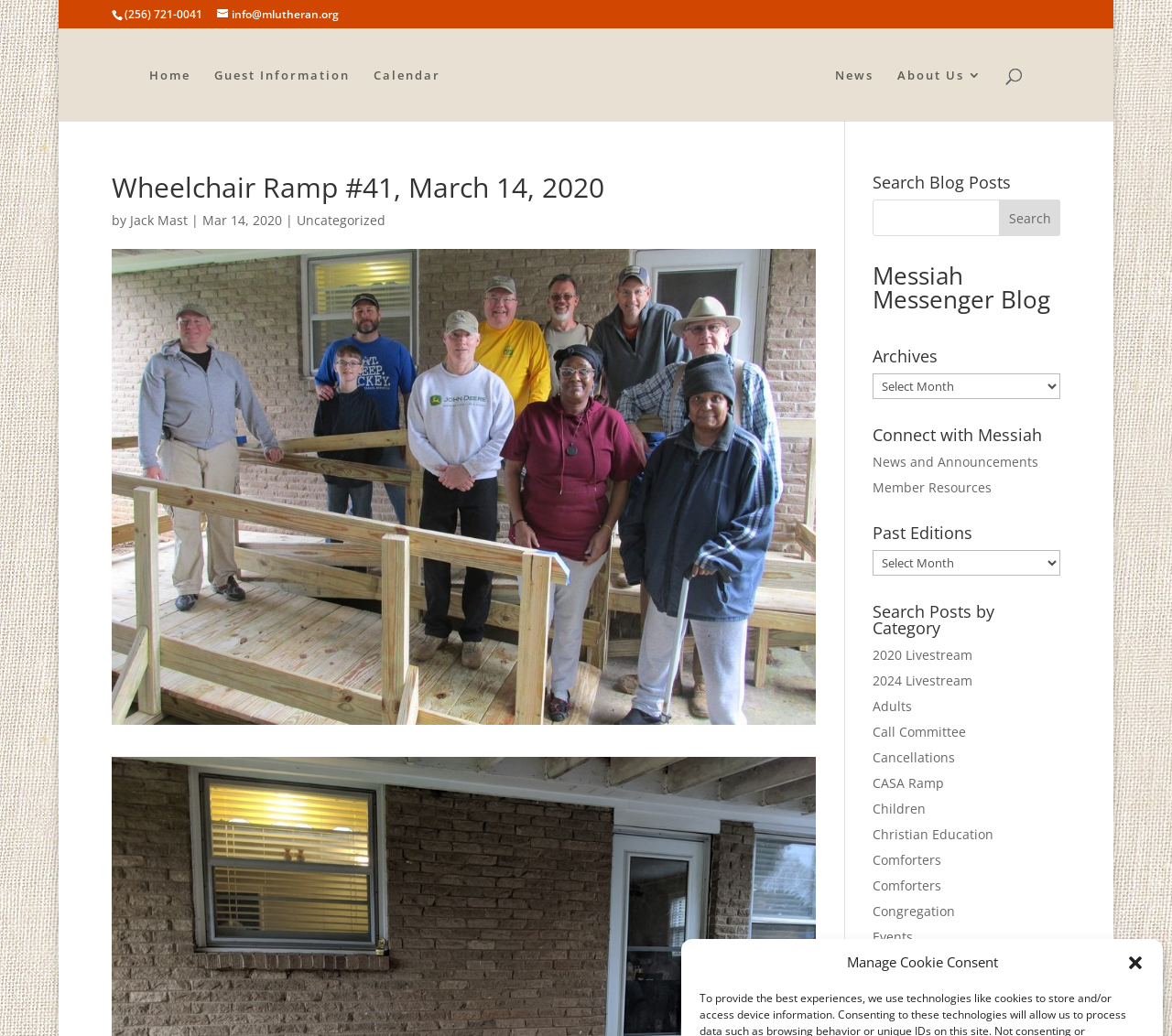Pinpoint the bounding box coordinates of the clickable area needed to execute the instruction: "Read the latest news". The coordinates should be specified as four float numbers between 0 and 1, i.e., [left, top, right, bottom].

[0.712, 0.066, 0.745, 0.117]